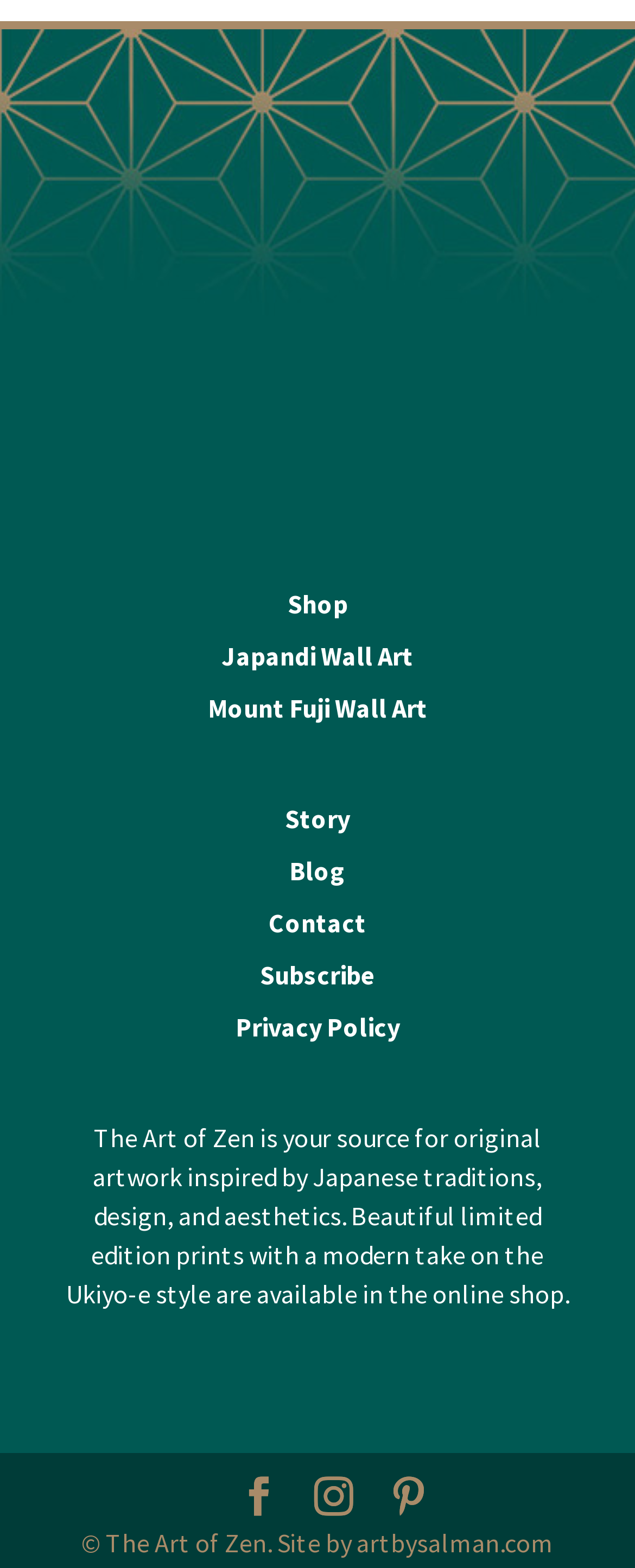Specify the bounding box coordinates of the area that needs to be clicked to achieve the following instruction: "View 'Japandi Wall Art'".

[0.349, 0.408, 0.651, 0.429]